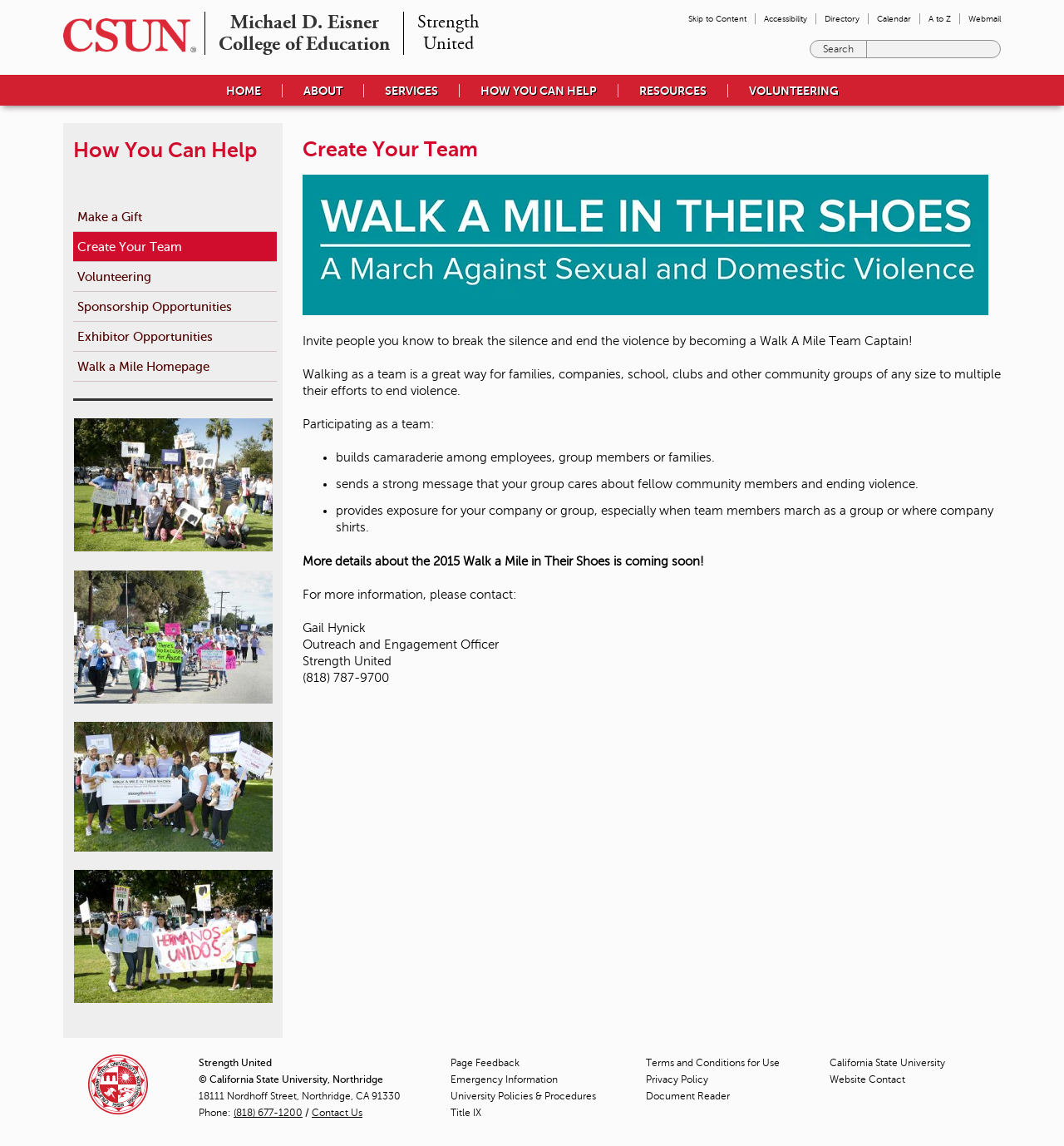Please specify the bounding box coordinates of the clickable region to carry out the following instruction: "Skip to Content". The coordinates should be four float numbers between 0 and 1, in the format [left, top, right, bottom].

[0.647, 0.012, 0.702, 0.02]